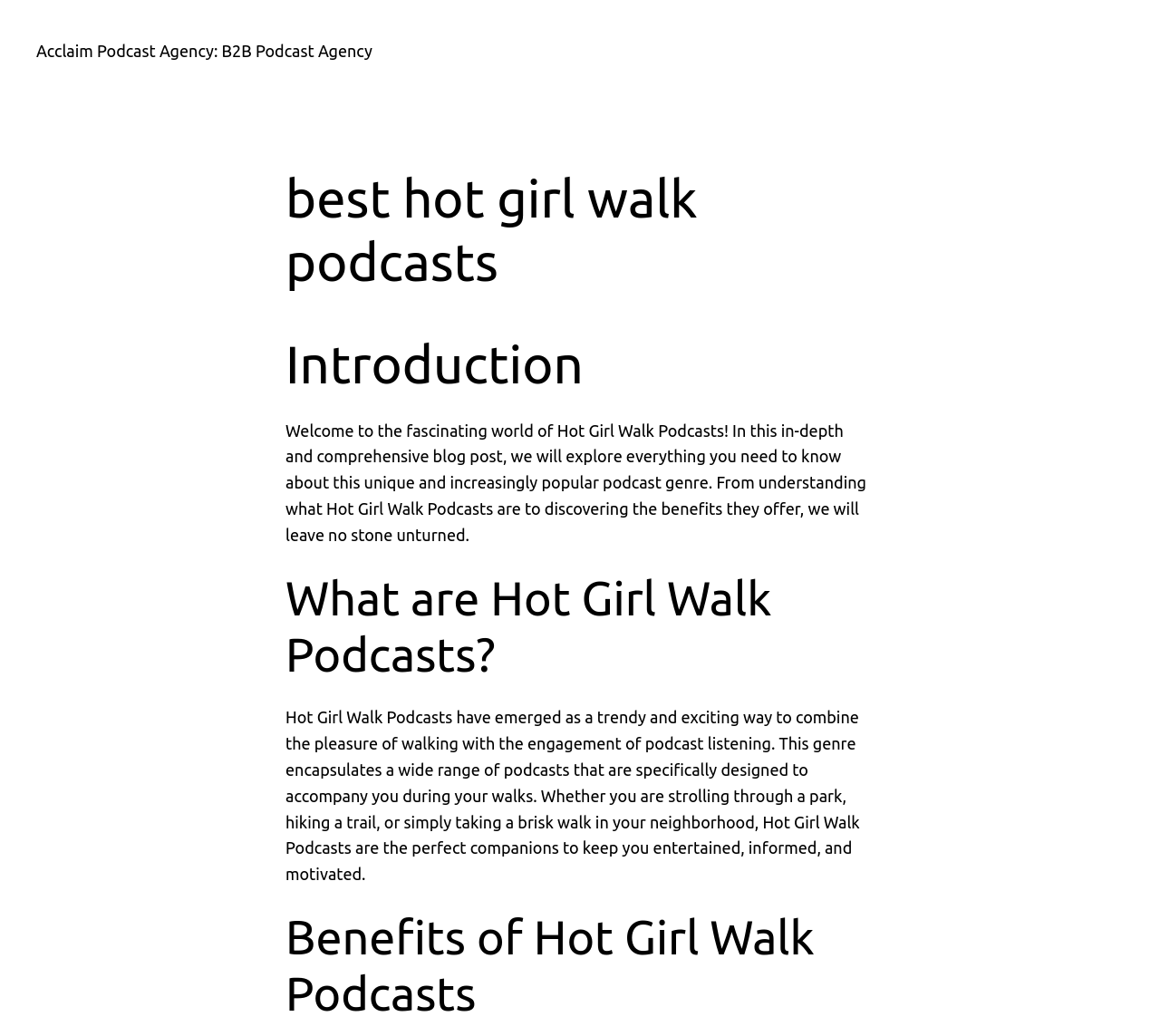Locate the heading on the webpage and return its text.

best hot girl walk podcasts